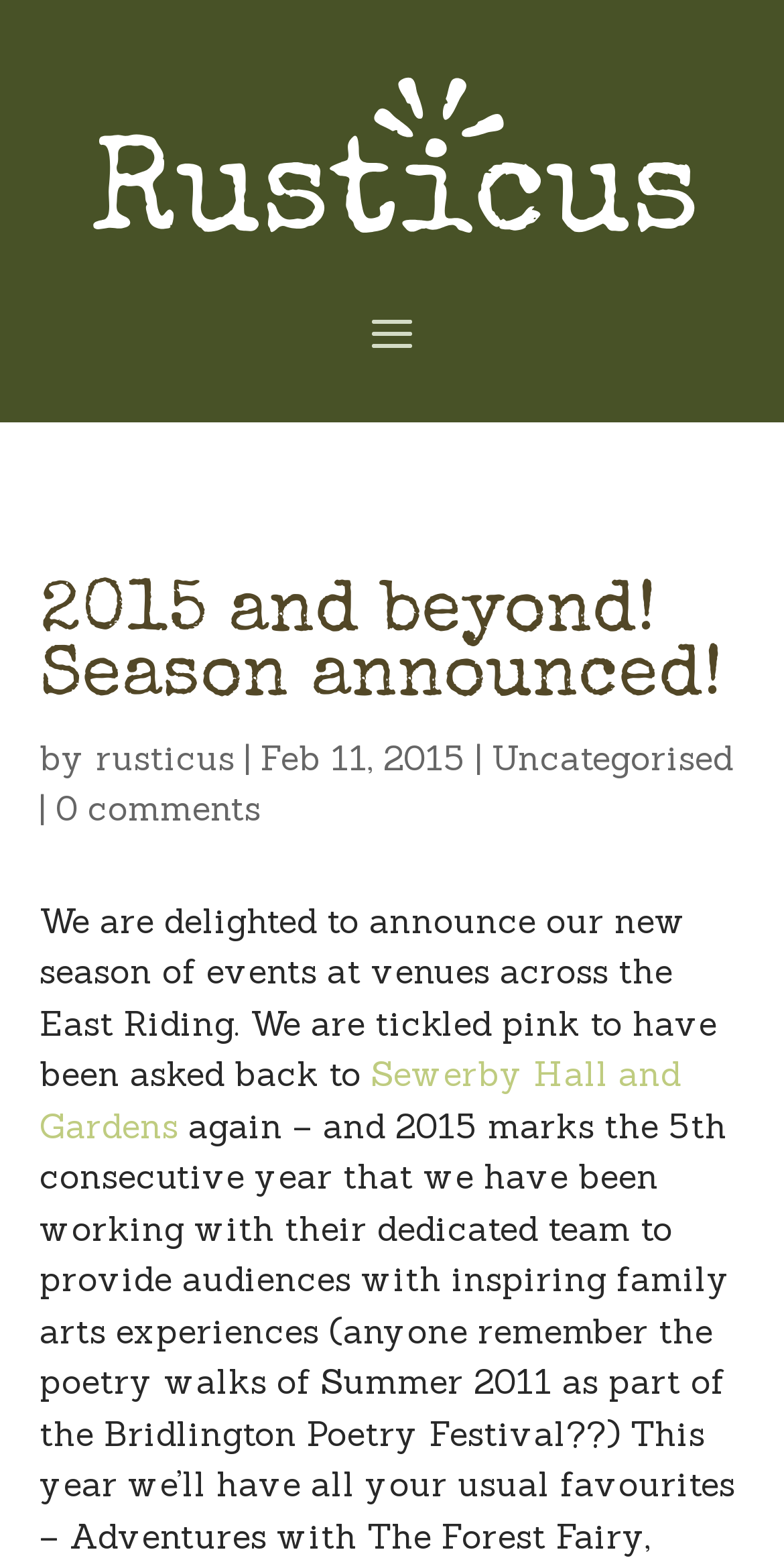Provide a single word or phrase answer to the question: 
What is the name of the venue mentioned in the article?

Sewerby Hall and Gardens